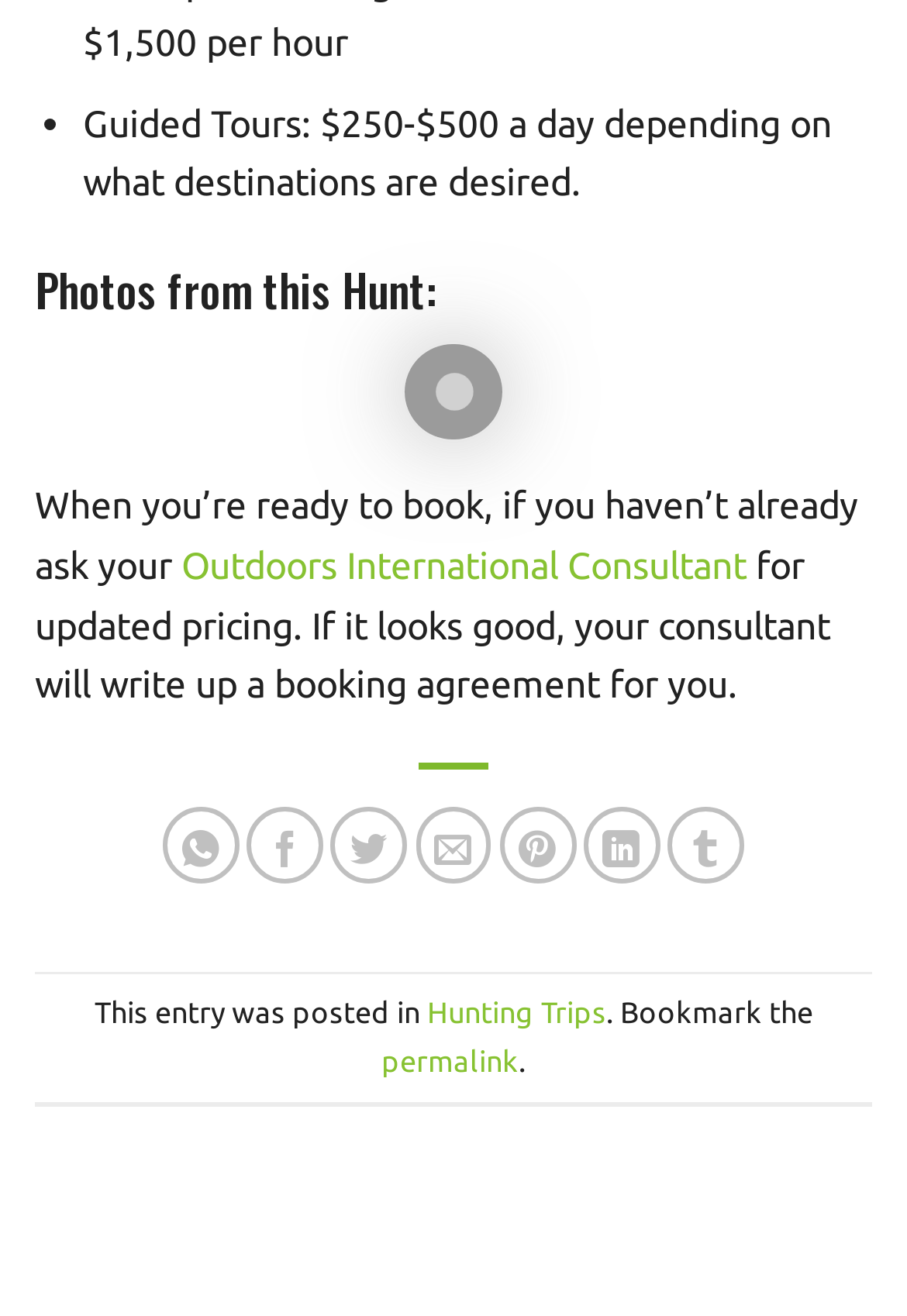What is the purpose of the booking agreement?
Please use the image to deliver a detailed and complete answer.

According to the text, if the pricing looks good, your consultant will write up a booking agreement for you, implying that the purpose of the booking agreement is for the user's benefit.